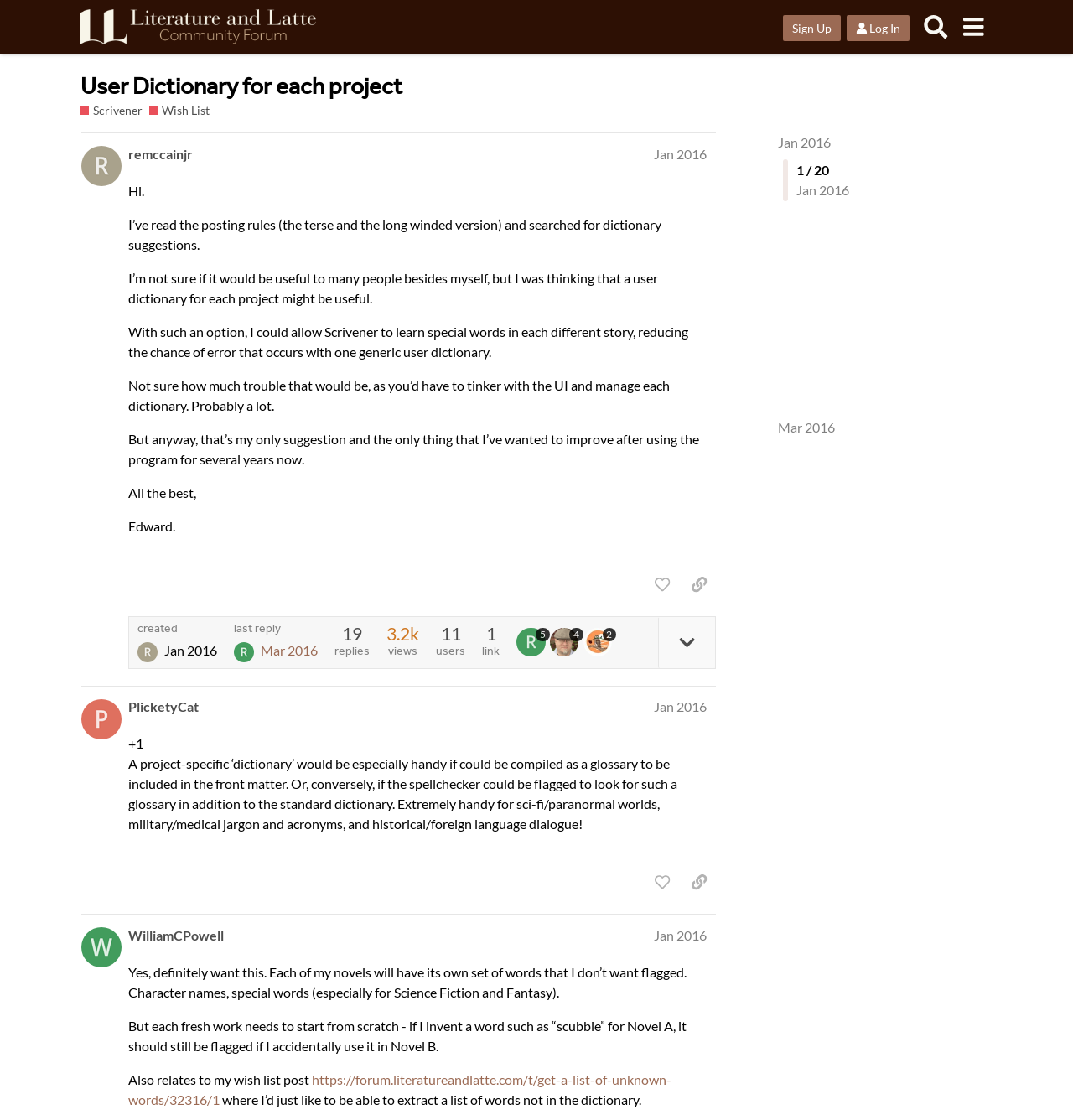Could you find the bounding box coordinates of the clickable area to complete this instruction: "Like the post by PlicketyCat"?

[0.602, 0.775, 0.632, 0.801]